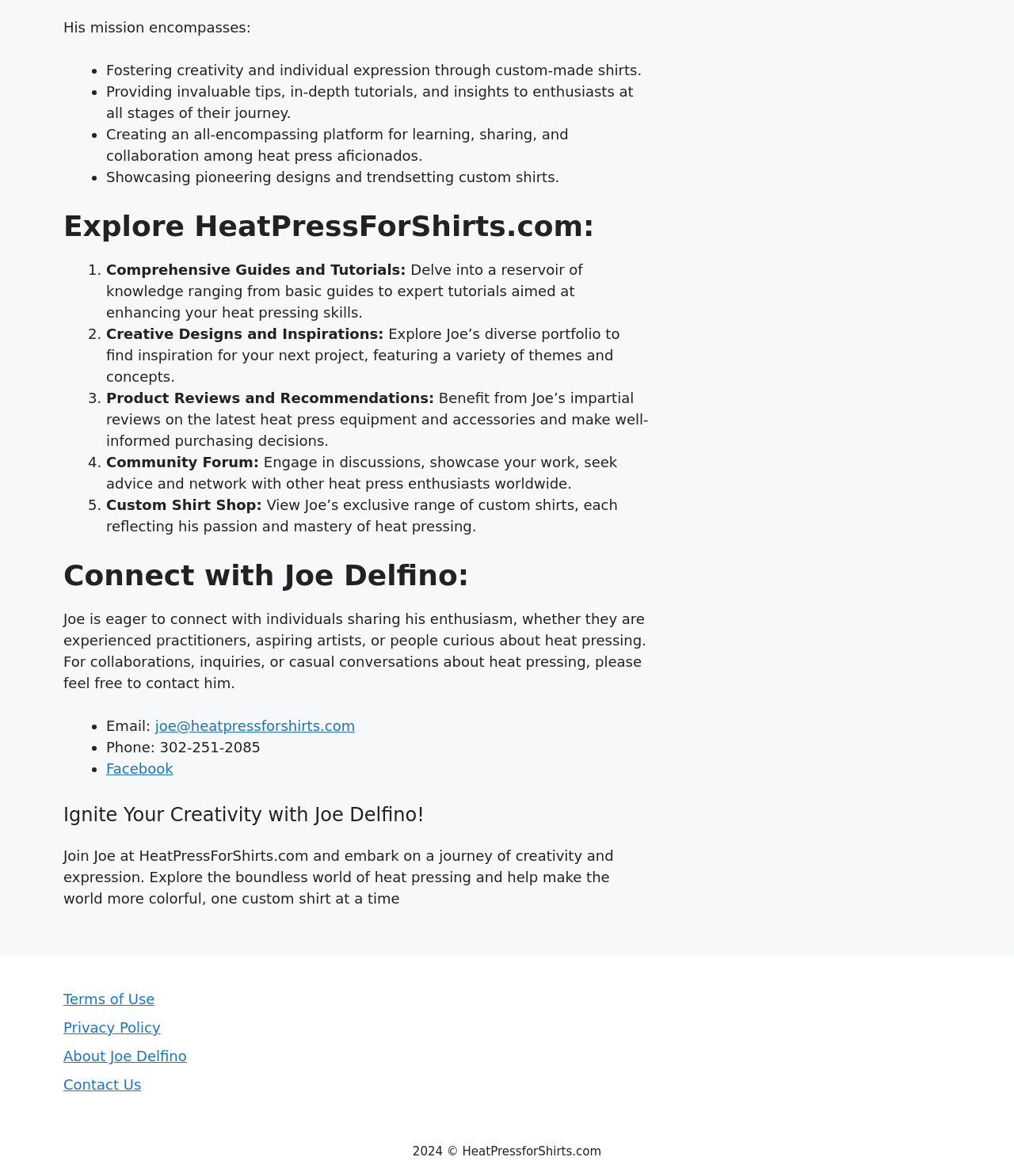Please predict the bounding box coordinates (top-left x, top-left y, bottom-right x, bottom-right y) for the UI element in the screenshot that fits the description: Geography

None